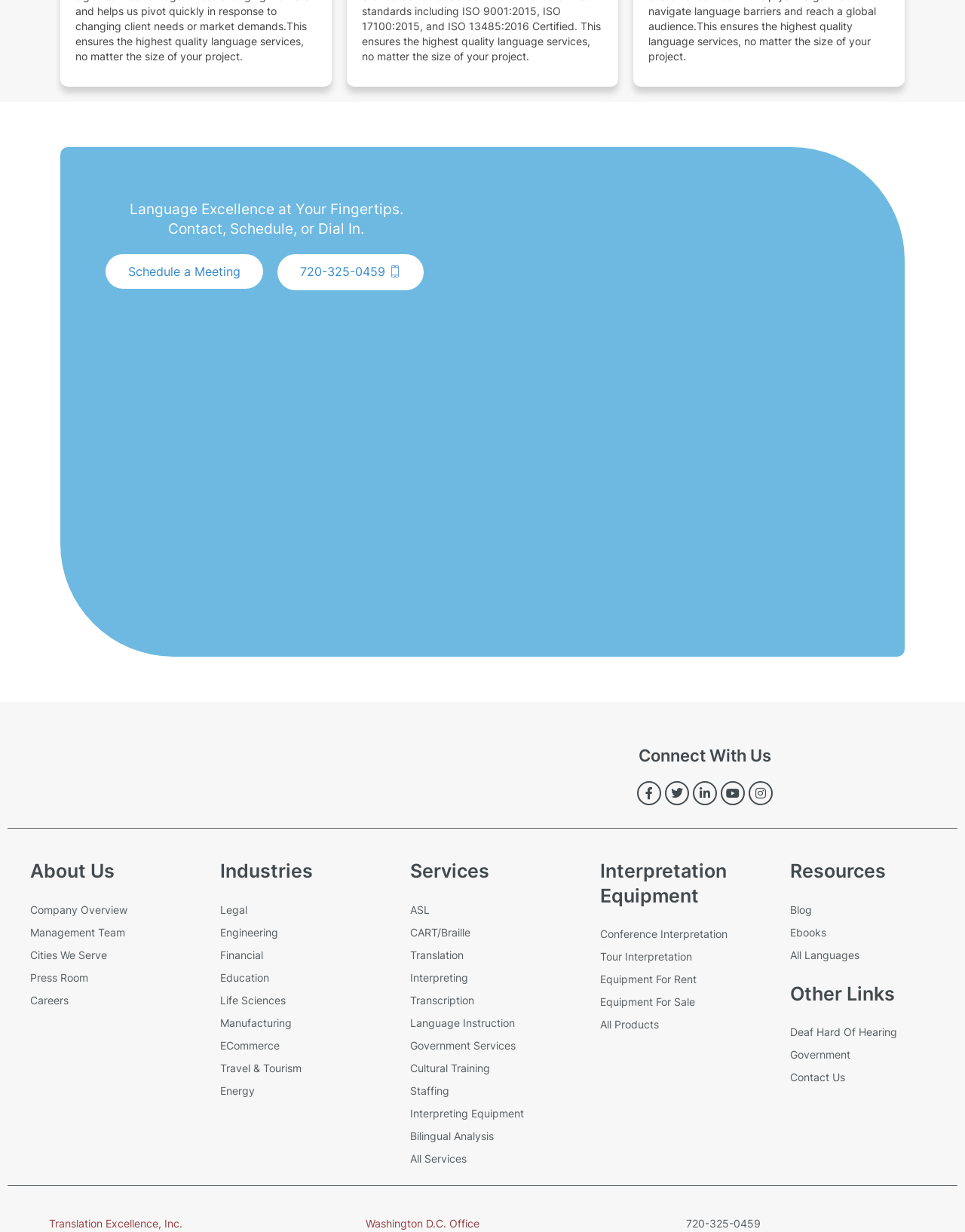Please provide a brief answer to the following inquiry using a single word or phrase:
What is the purpose of the 'Schedule a Meeting' link?

To schedule a meeting